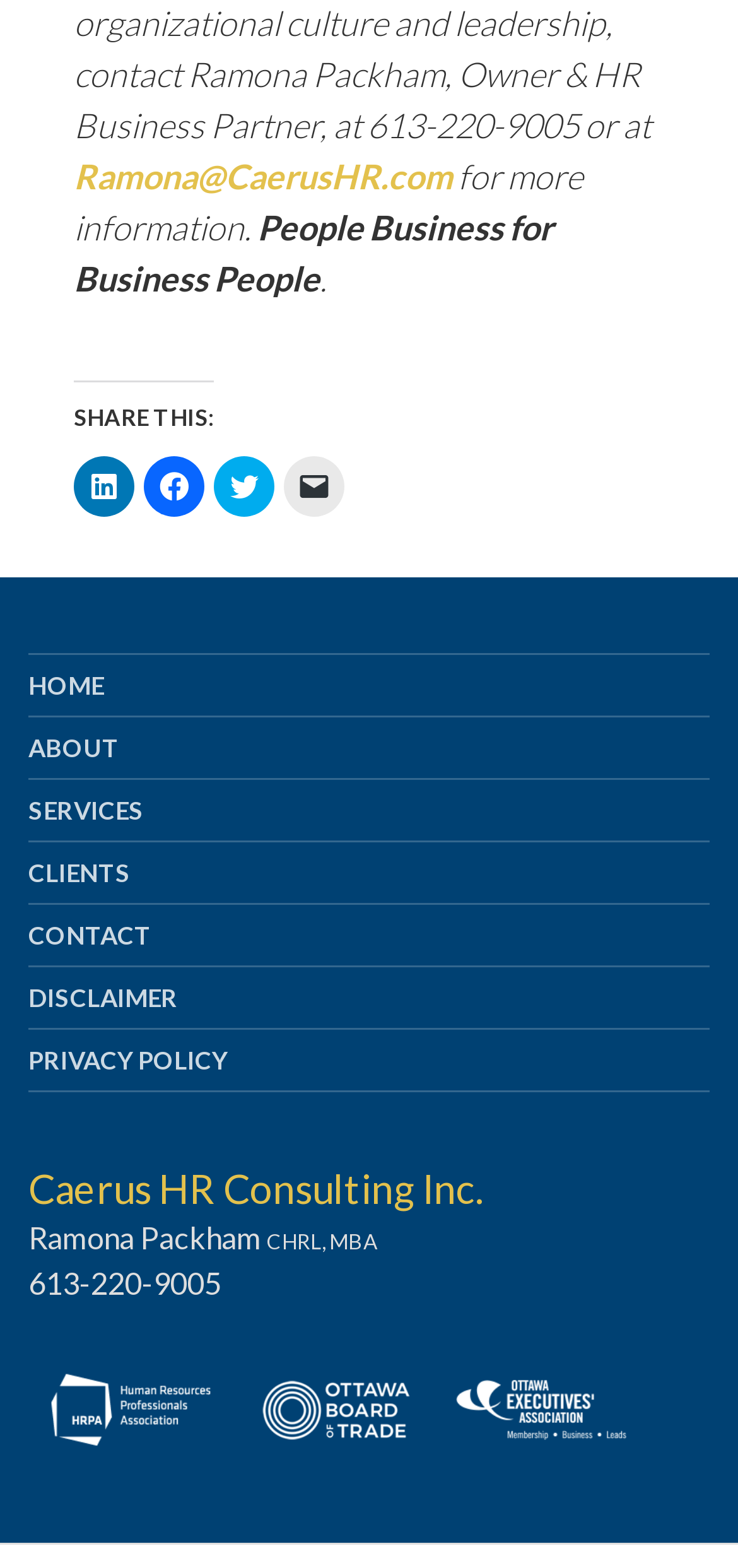Specify the bounding box coordinates of the element's region that should be clicked to achieve the following instruction: "Contact Ramona". The bounding box coordinates consist of four float numbers between 0 and 1, in the format [left, top, right, bottom].

[0.1, 0.098, 0.613, 0.125]